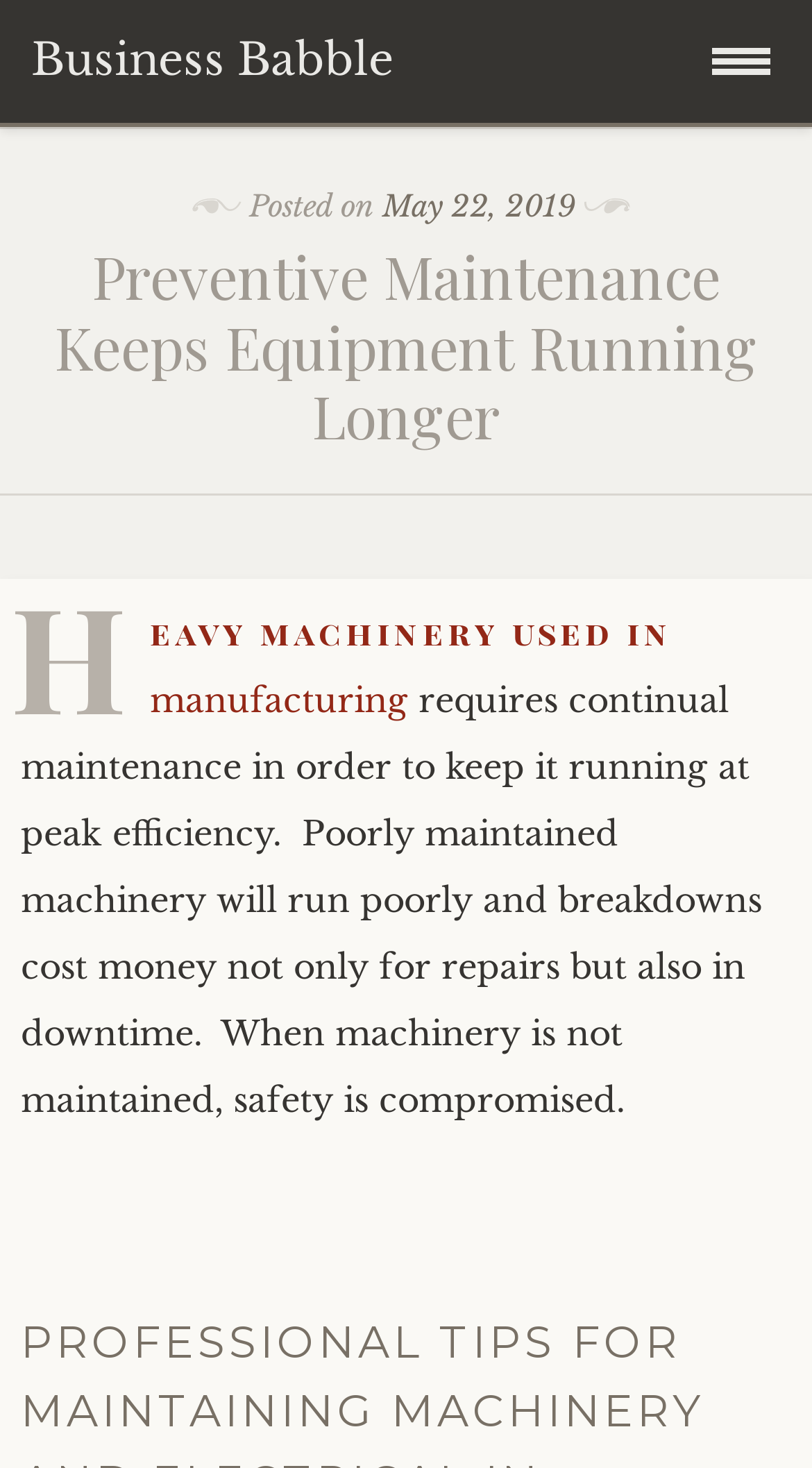Using the provided element description "Heavy machinery used in manufacturing", determine the bounding box coordinates of the UI element.

[0.185, 0.415, 0.828, 0.49]